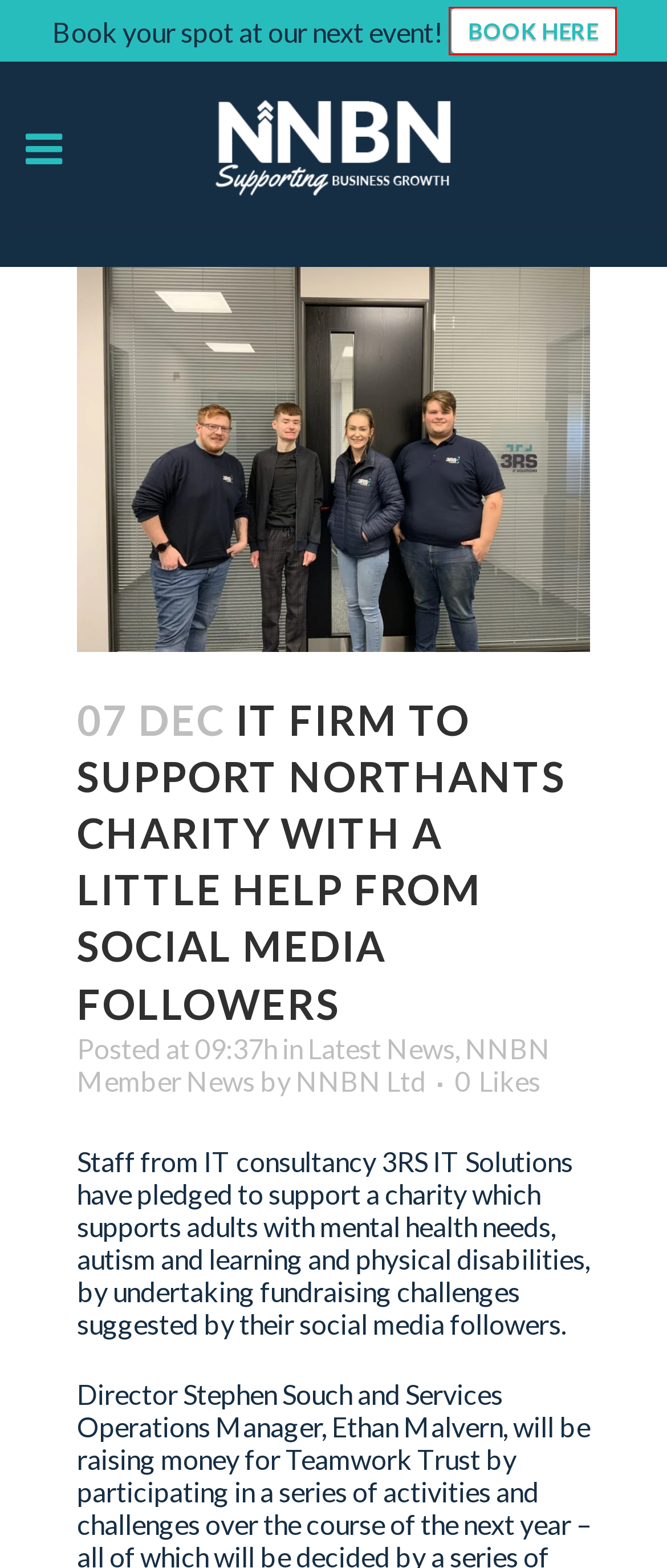You see a screenshot of a webpage with a red bounding box surrounding an element. Pick the webpage description that most accurately represents the new webpage after interacting with the element in the red bounding box. The options are:
A. Business Continuity Archives - NNBN - Supporting Business Growth
B. NNBN Events | NNBN - Supporting Business Growth
C. Sustainability Hub Archives - NNBN - Supporting Business Growth
D. NNBN Member News Archives - NNBN - Supporting Business Growth
E. NNBN Ltd, Author at NNBN - Supporting Business Growth
F. IT Support & Solutions | 3RS IT Solutions Ltd
G. NNBN joins the Northamptonshire Anchor Institutions Network - NNBN - Supporting Business Growth
H. Latest News Archives - NNBN - Supporting Business Growth

B